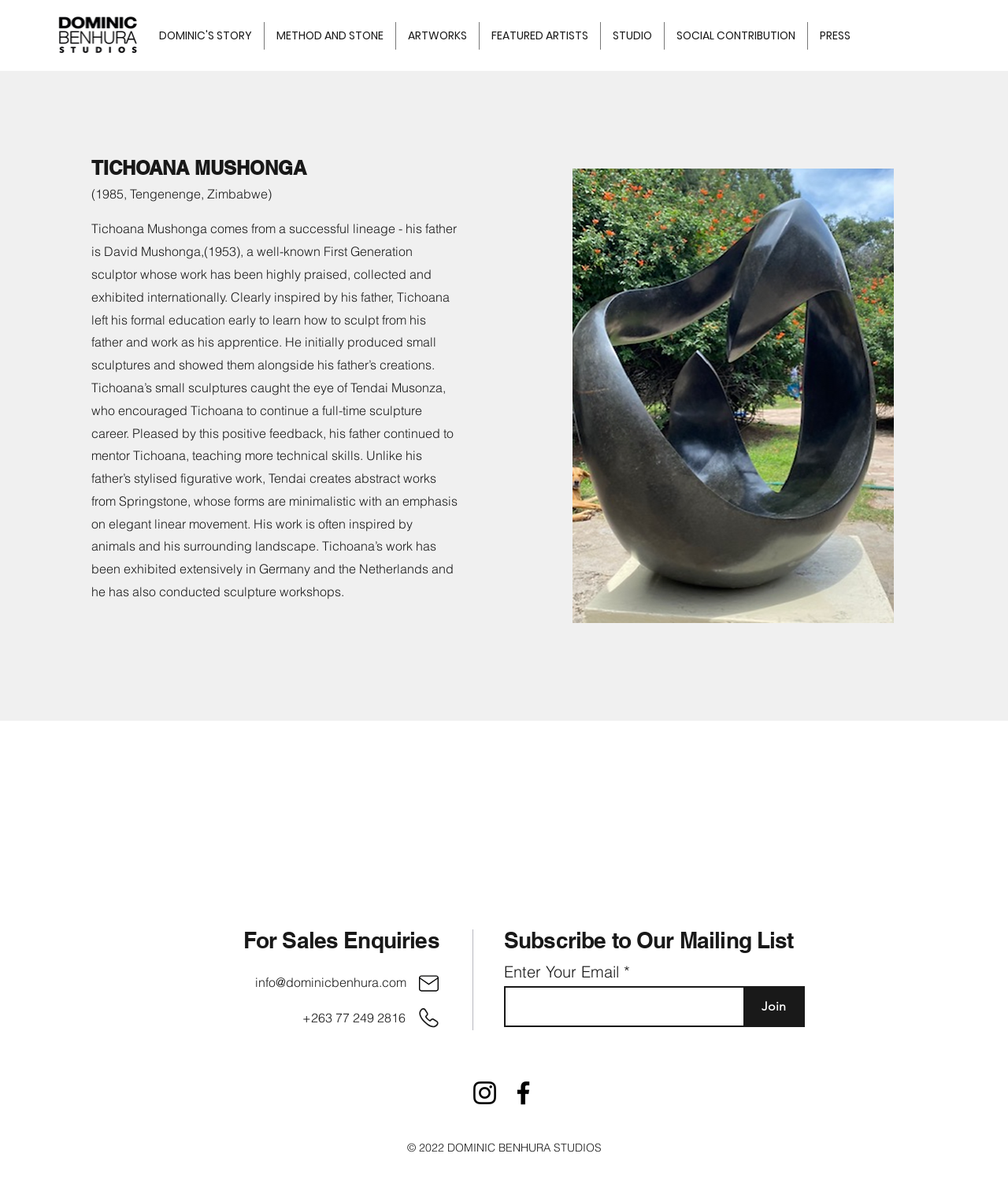Extract the bounding box coordinates for the described element: "METHOD AND STONE". The coordinates should be represented as four float numbers between 0 and 1: [left, top, right, bottom].

[0.262, 0.018, 0.392, 0.041]